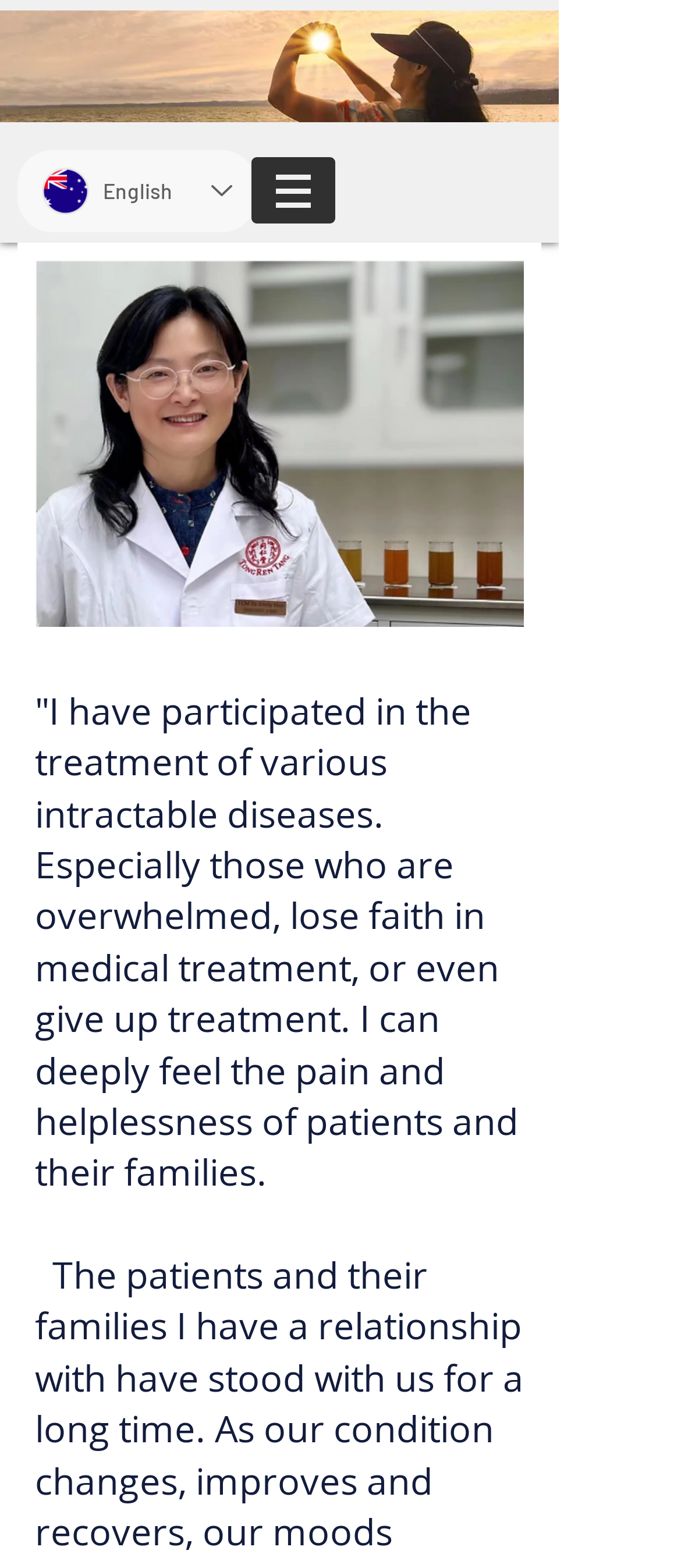What is the topic of the quote by Dr. Emily Han?
Provide an in-depth and detailed answer to the question.

The quote by Dr. Emily Han mentions 'various intractable diseases' and 'medical treatment', which suggests that the topic of the quote is related to medical treatment.